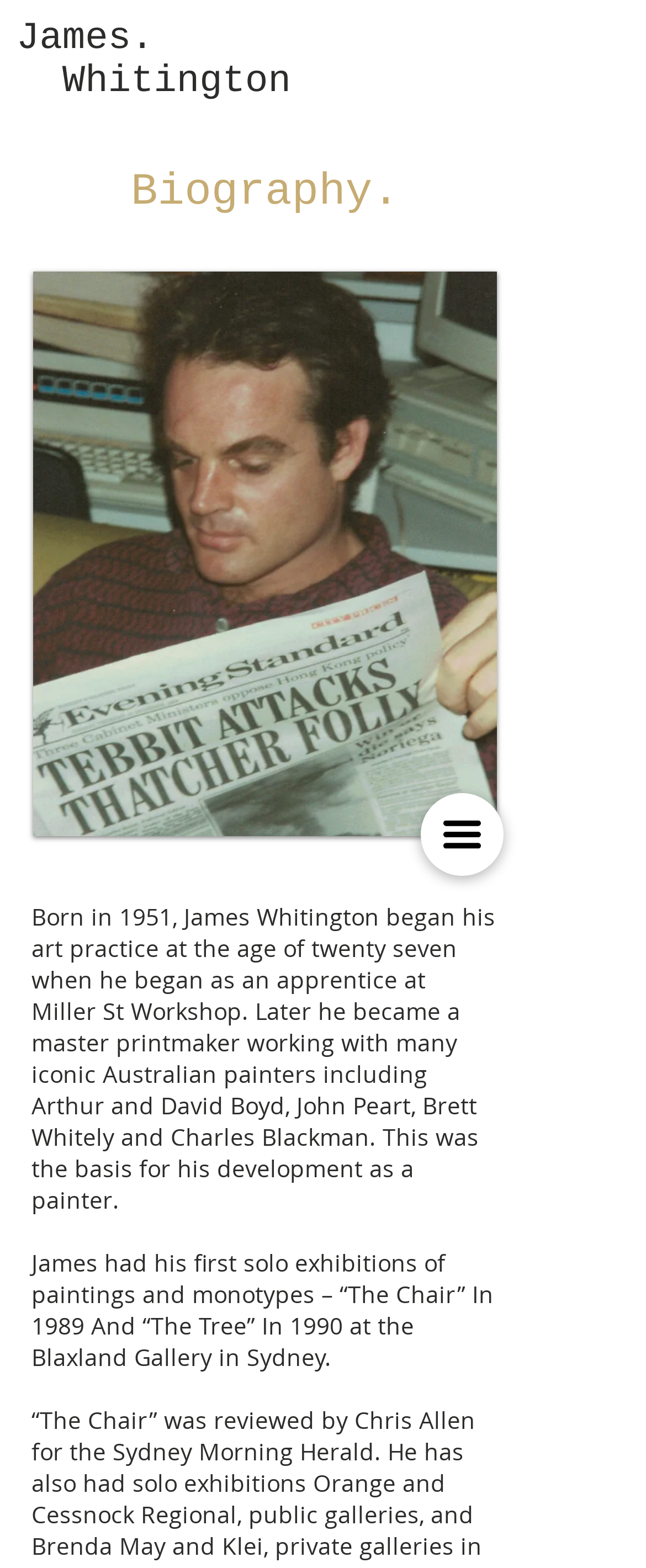Given the element description Whitington, predict the bounding box coordinates for the UI element in the webpage screenshot. The format should be (top-left x, top-left y, bottom-right x, bottom-right y), and the values should be between 0 and 1.

[0.026, 0.038, 0.45, 0.065]